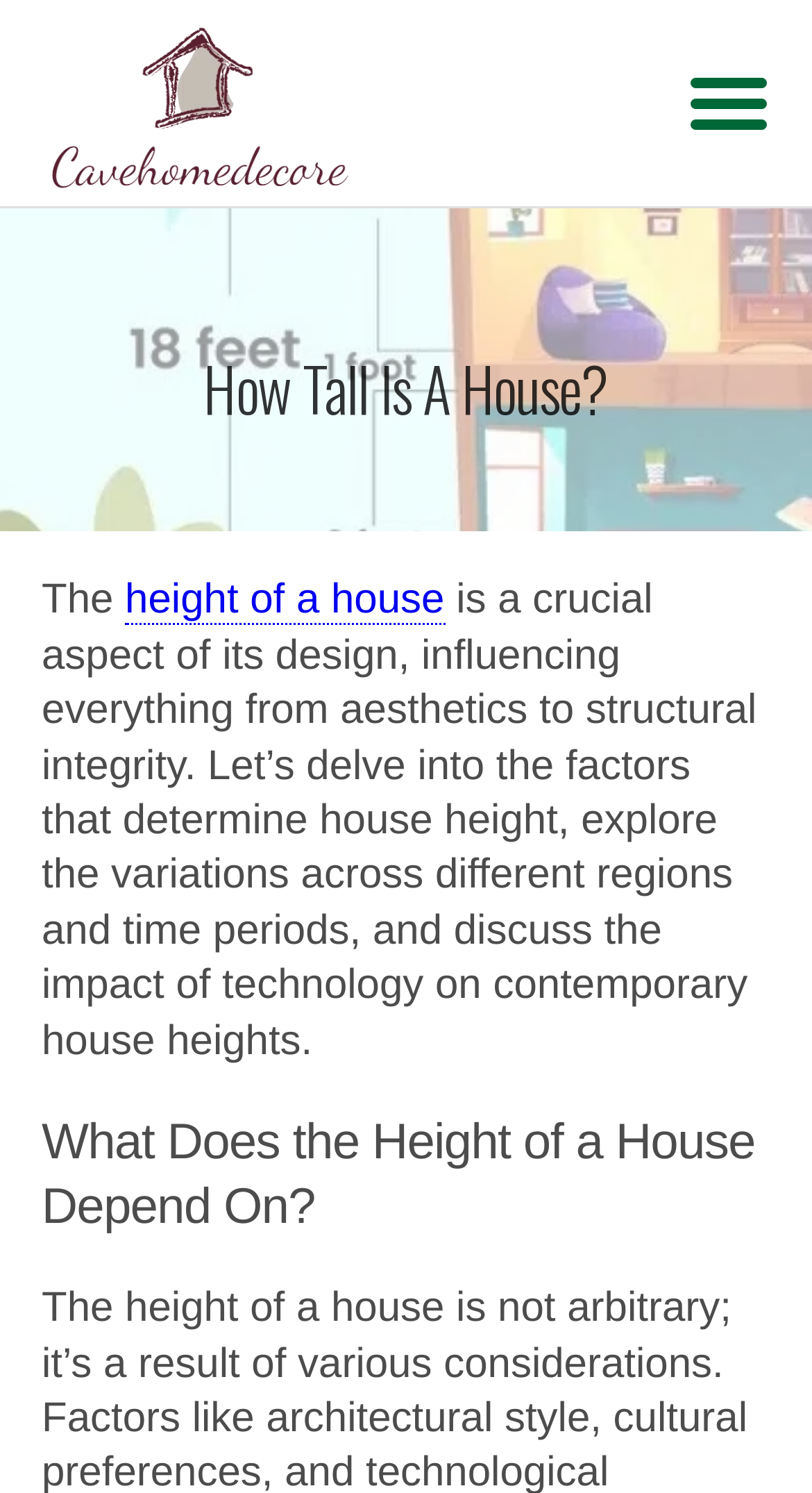Please provide a one-word or phrase answer to the question: 
What does the height of a house depend on?

Factors